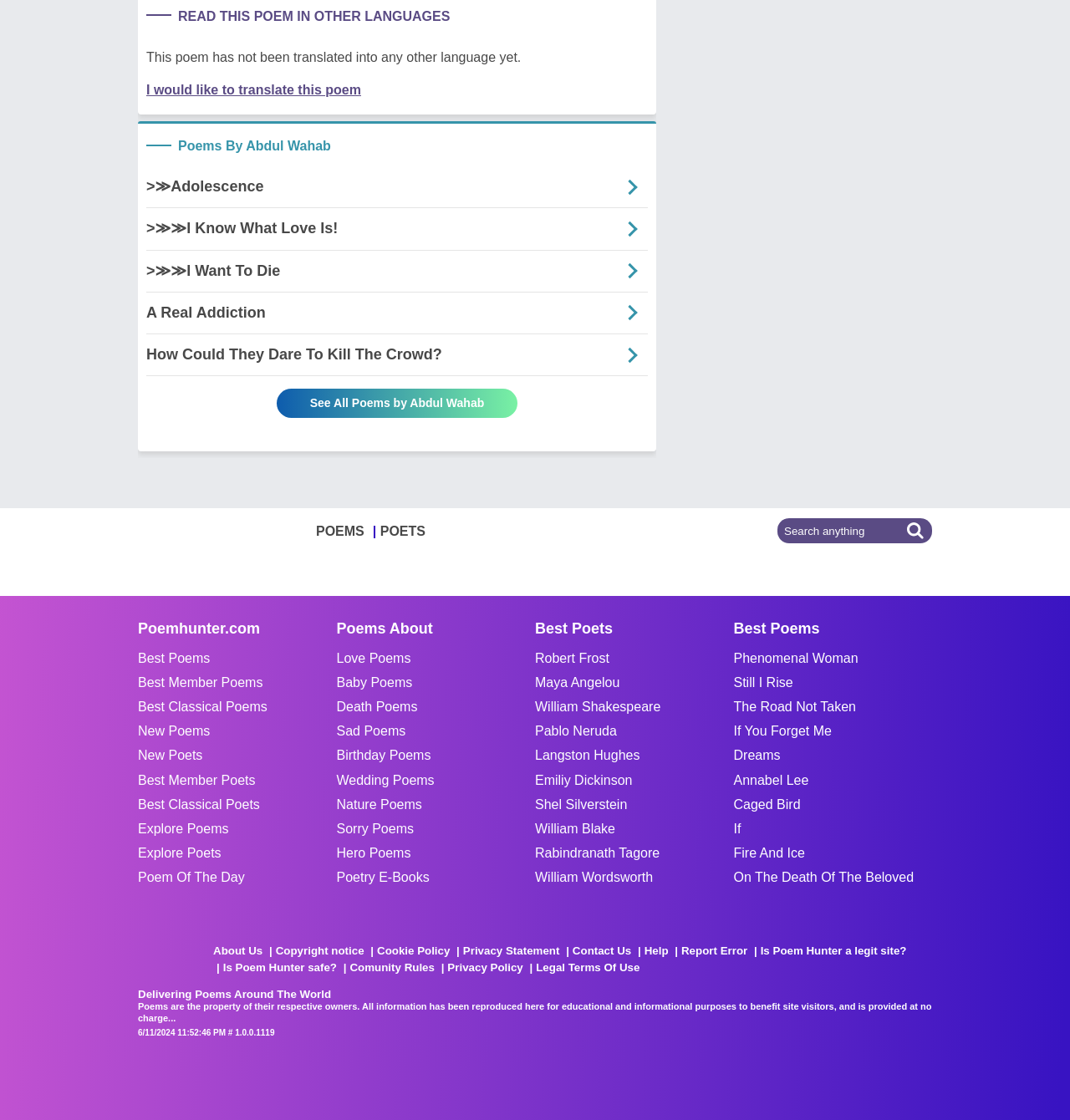What is the name of the poet whose poems are listed? Analyze the screenshot and reply with just one word or a short phrase.

Abdul Wahab